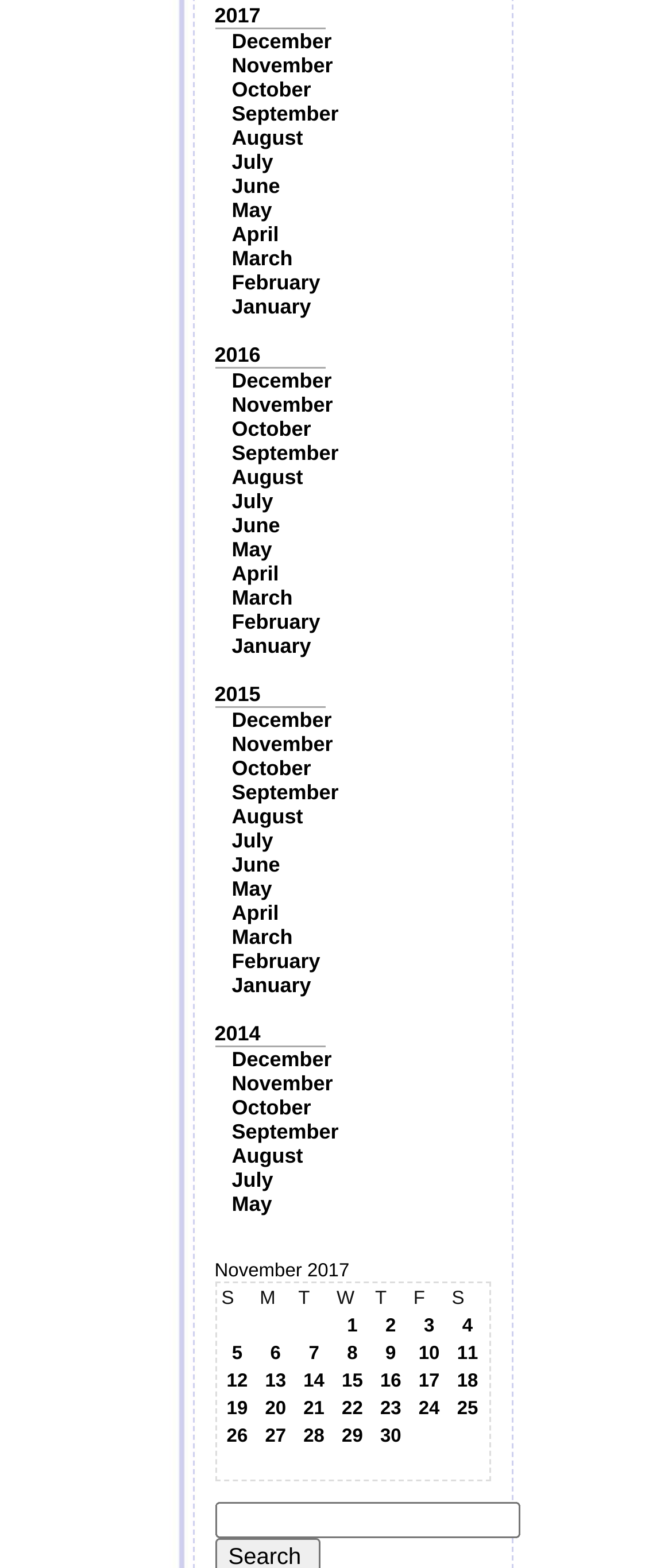Identify the coordinates of the bounding box for the element that must be clicked to accomplish the instruction: "Click on 2017".

[0.319, 0.002, 0.388, 0.018]